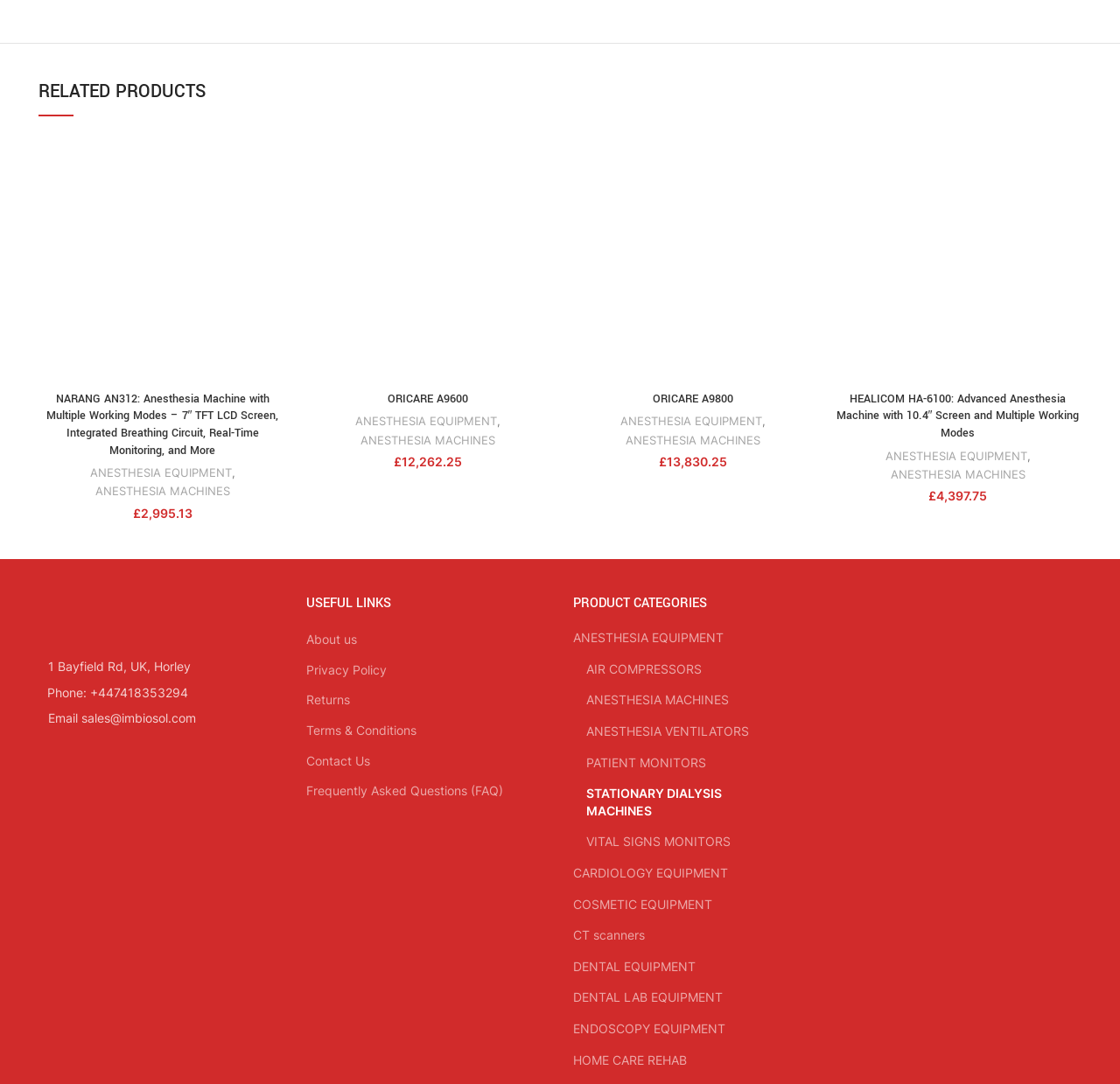What type of products are listed on this page?
Using the details shown in the screenshot, provide a comprehensive answer to the question.

The products listed on this page, such as NARANG AN312, ORICARE A9600, and HEALICOM HA-6100, are all anesthesia machines, which can be inferred from their names and descriptions.